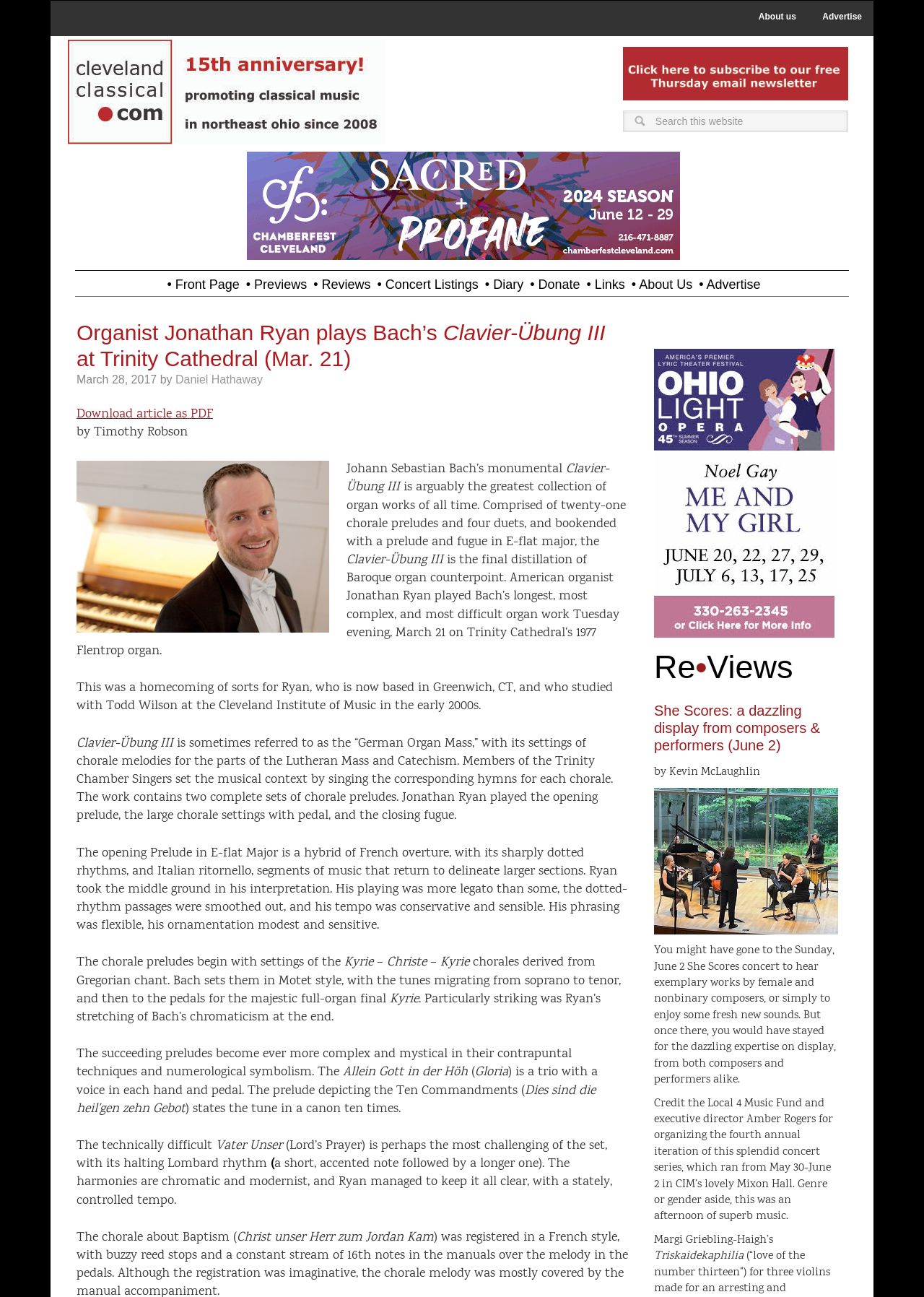Pinpoint the bounding box coordinates of the element to be clicked to execute the instruction: "Read about Organist Jonathan Ryan plays Bach’s Clavier-Übung III at Trinity Cathedral".

[0.083, 0.247, 0.68, 0.287]